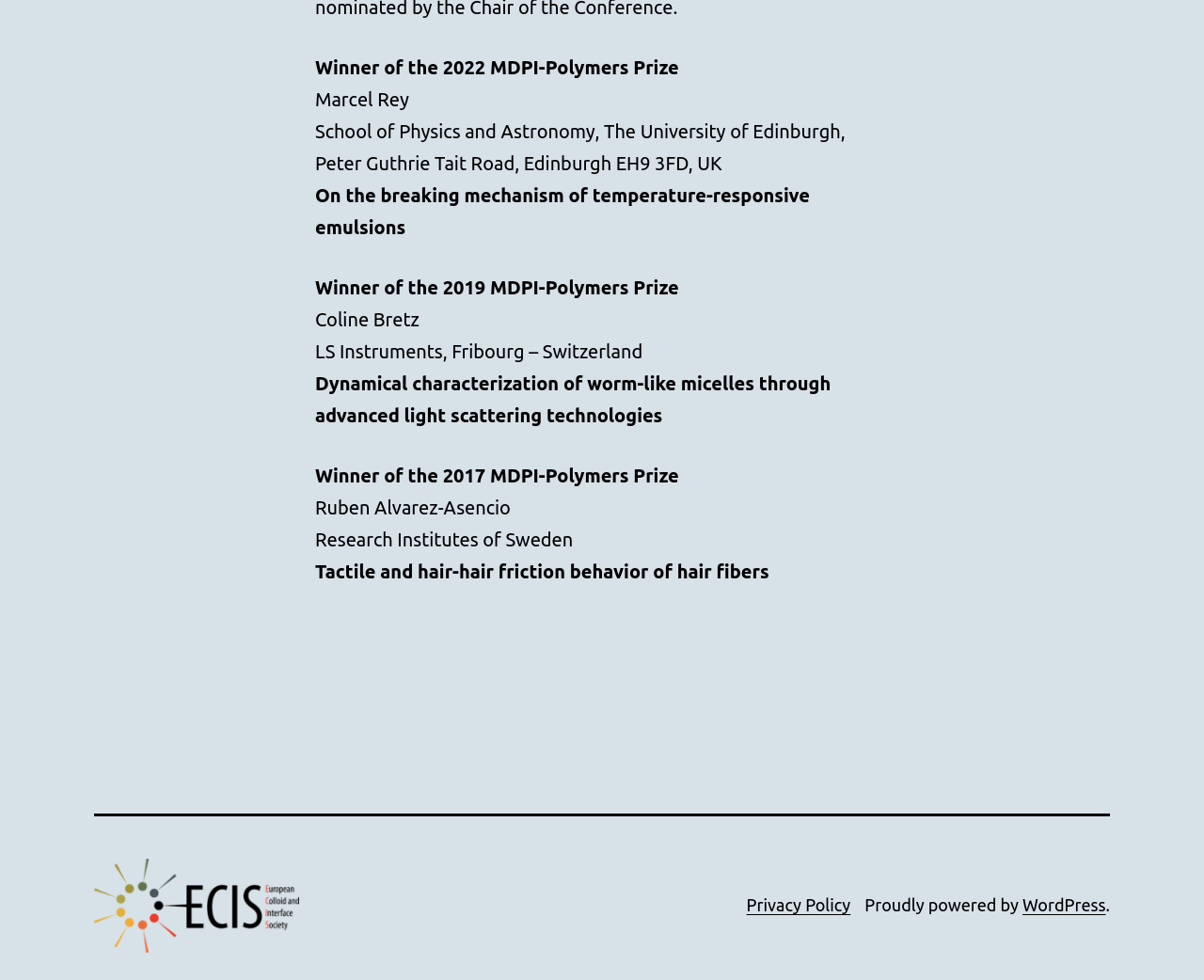What is the institution of Coline Bretz?
Based on the image content, provide your answer in one word or a short phrase.

LS Instruments, Fribourg – Switzerland